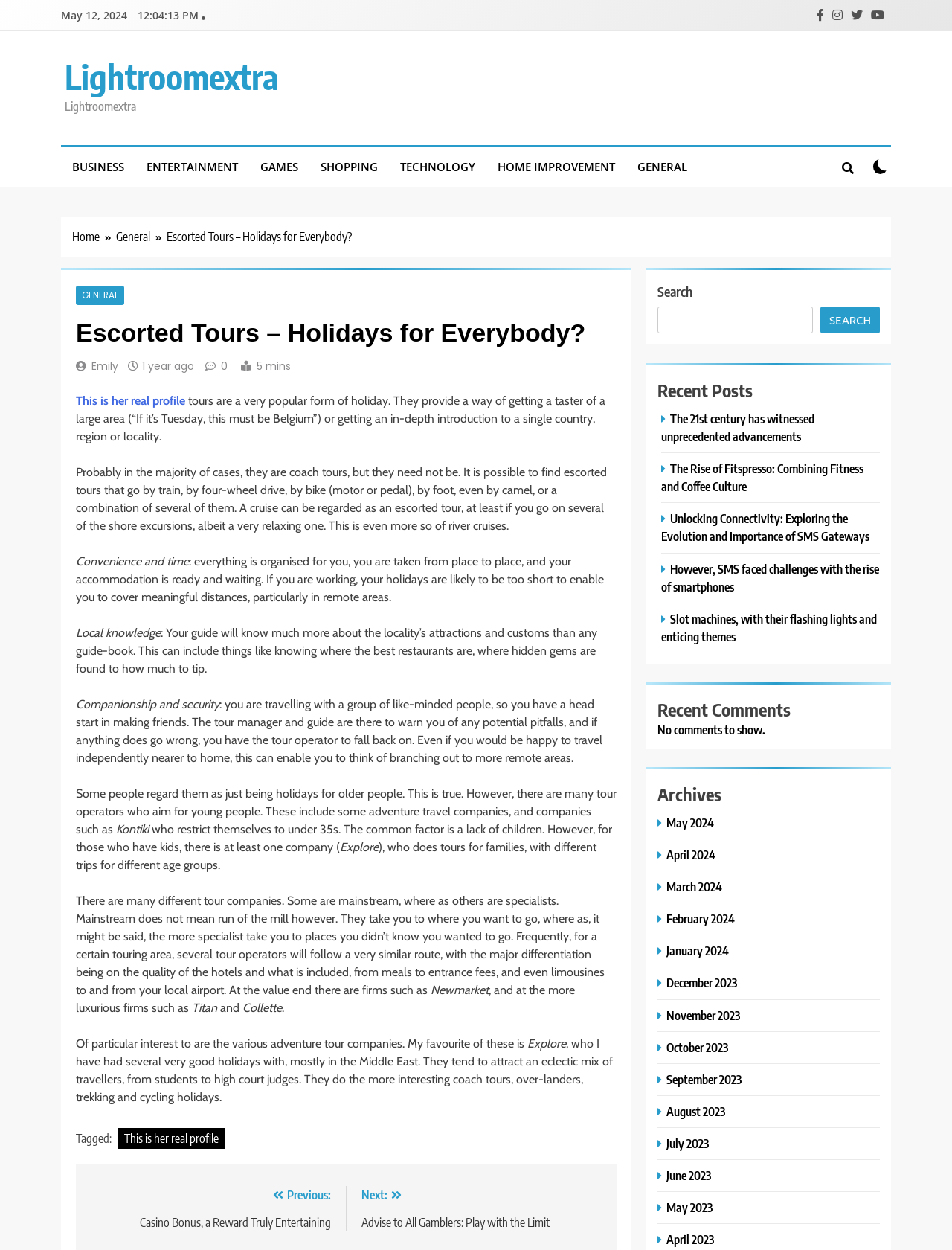From the webpage screenshot, predict the bounding box coordinates (top-left x, top-left y, bottom-right x, bottom-right y) for the UI element described here: parent_node: SEARCH name="s"

[0.691, 0.245, 0.854, 0.267]